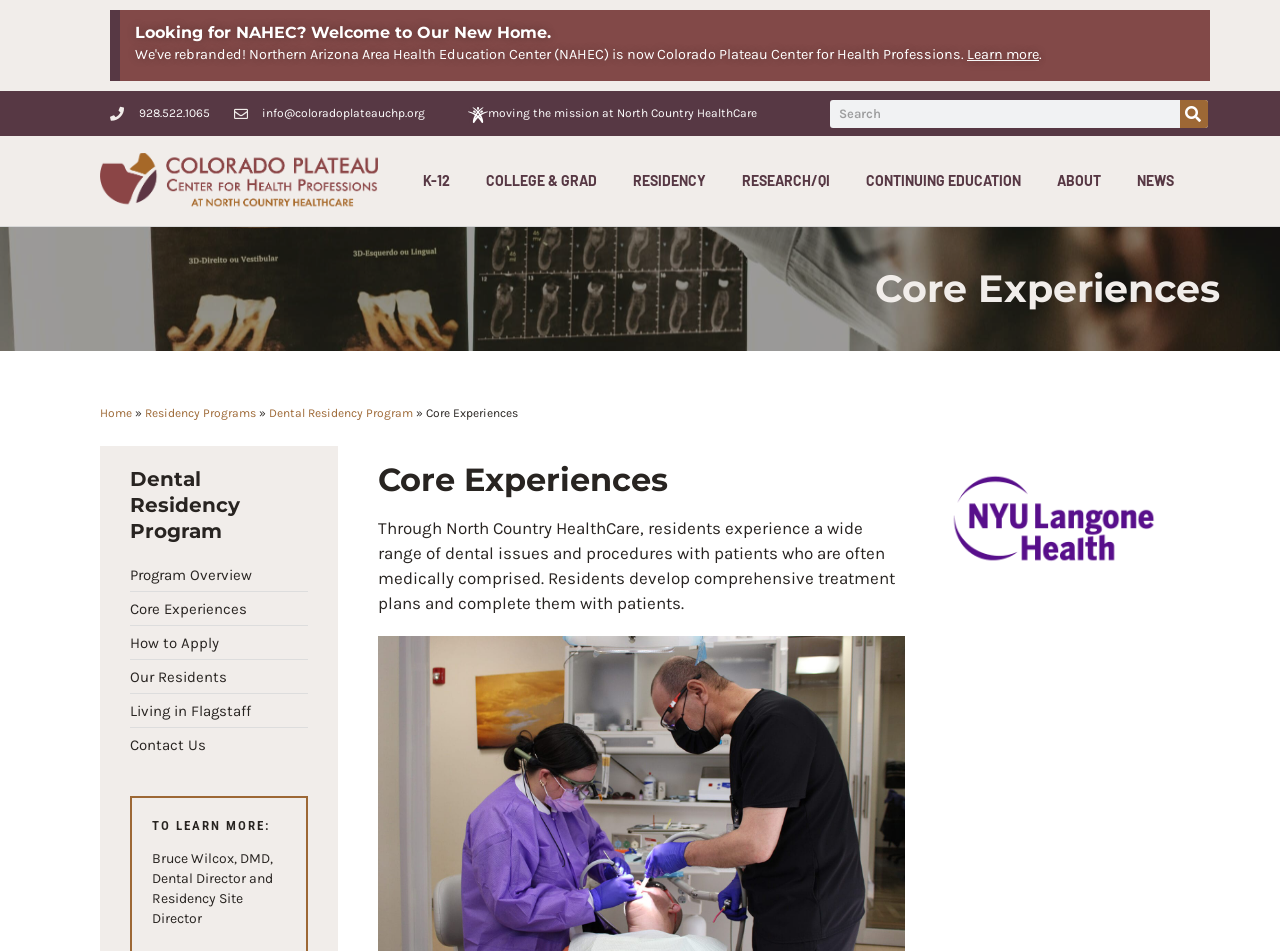Find the bounding box coordinates of the element you need to click on to perform this action: 'Contact North Country HealthCare'. The coordinates should be represented by four float values between 0 and 1, in the format [left, top, right, bottom].

[0.086, 0.106, 0.164, 0.132]